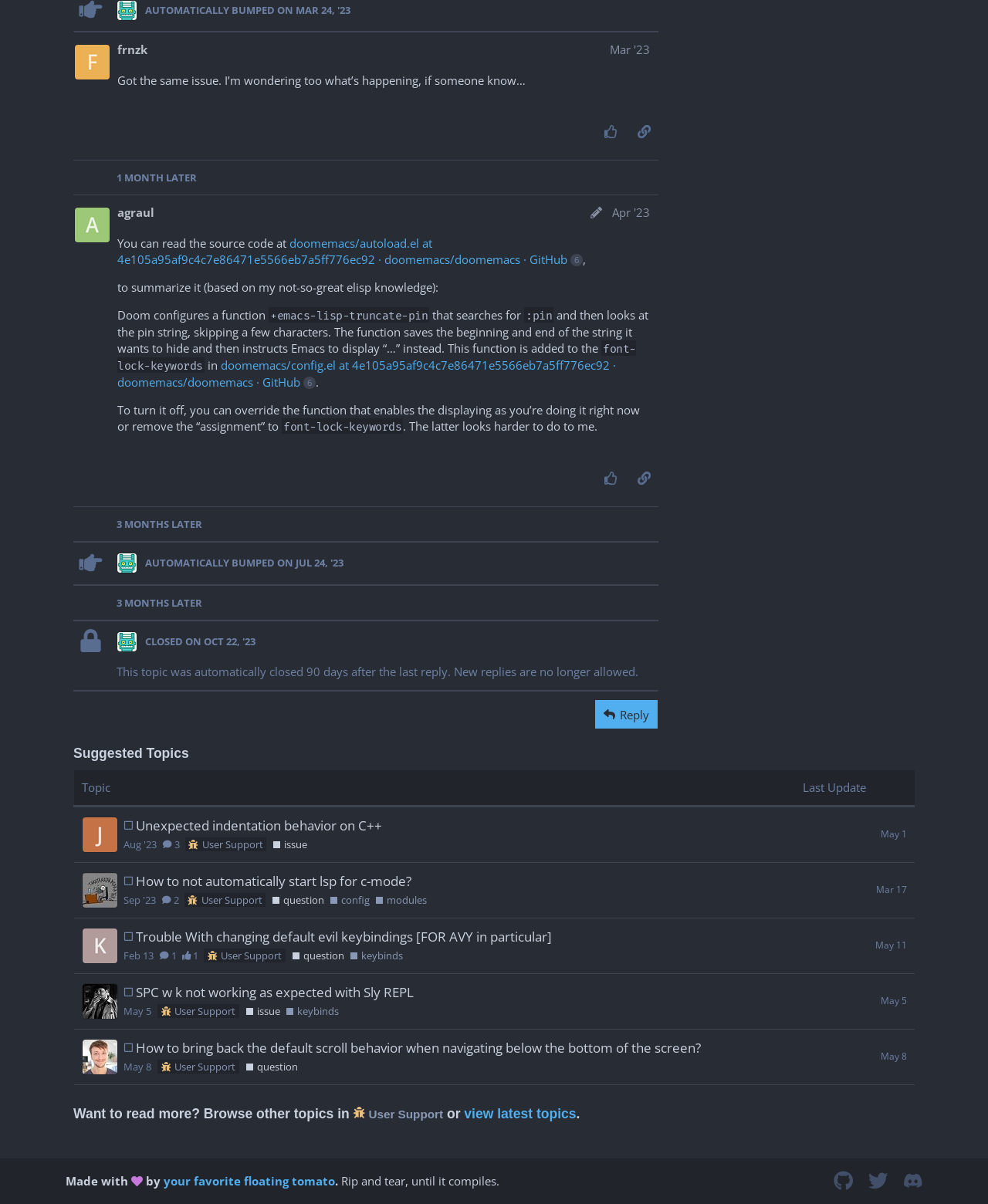Locate the bounding box coordinates of the area you need to click to fulfill this instruction: 'share a link to this post'. The coordinates must be in the form of four float numbers ranging from 0 to 1: [left, top, right, bottom].

[0.637, 0.098, 0.666, 0.12]